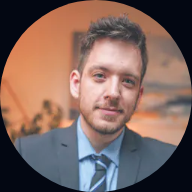Use a single word or phrase to answer the question: What is the atmosphere of the background in the image?

Well-lit office environment